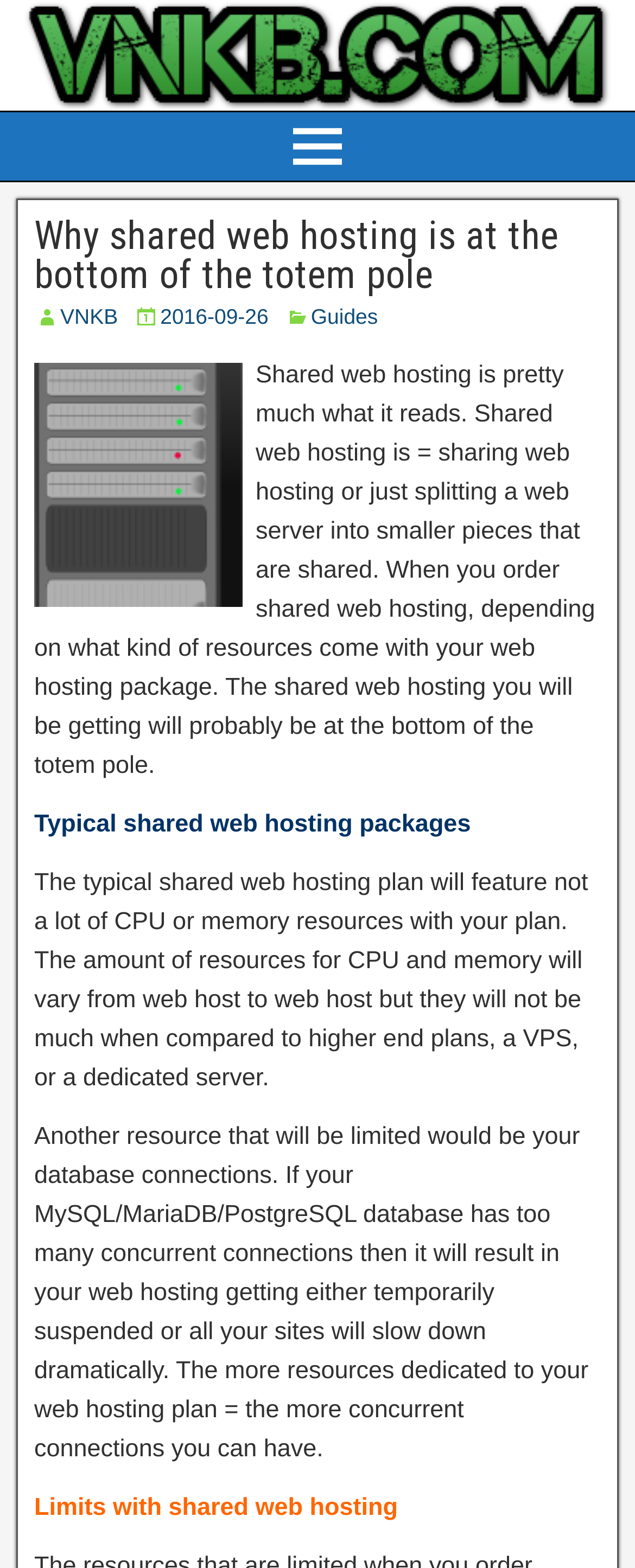Based on the image, please respond to the question with as much detail as possible:
What is the consequence of too many concurrent database connections?

According to the webpage, if a MySQL/MariaDB/PostgreSQL database has too many concurrent connections, it will result in the web hosting getting either temporarily suspended or all sites will slow down dramatically, as stated in the StaticText element 'If your MySQL/MariaDB/PostgreSQL database has too many concurrent connections then it will result in your web hosting getting either temporarily suspended or all your sites will slow down dramatically.'